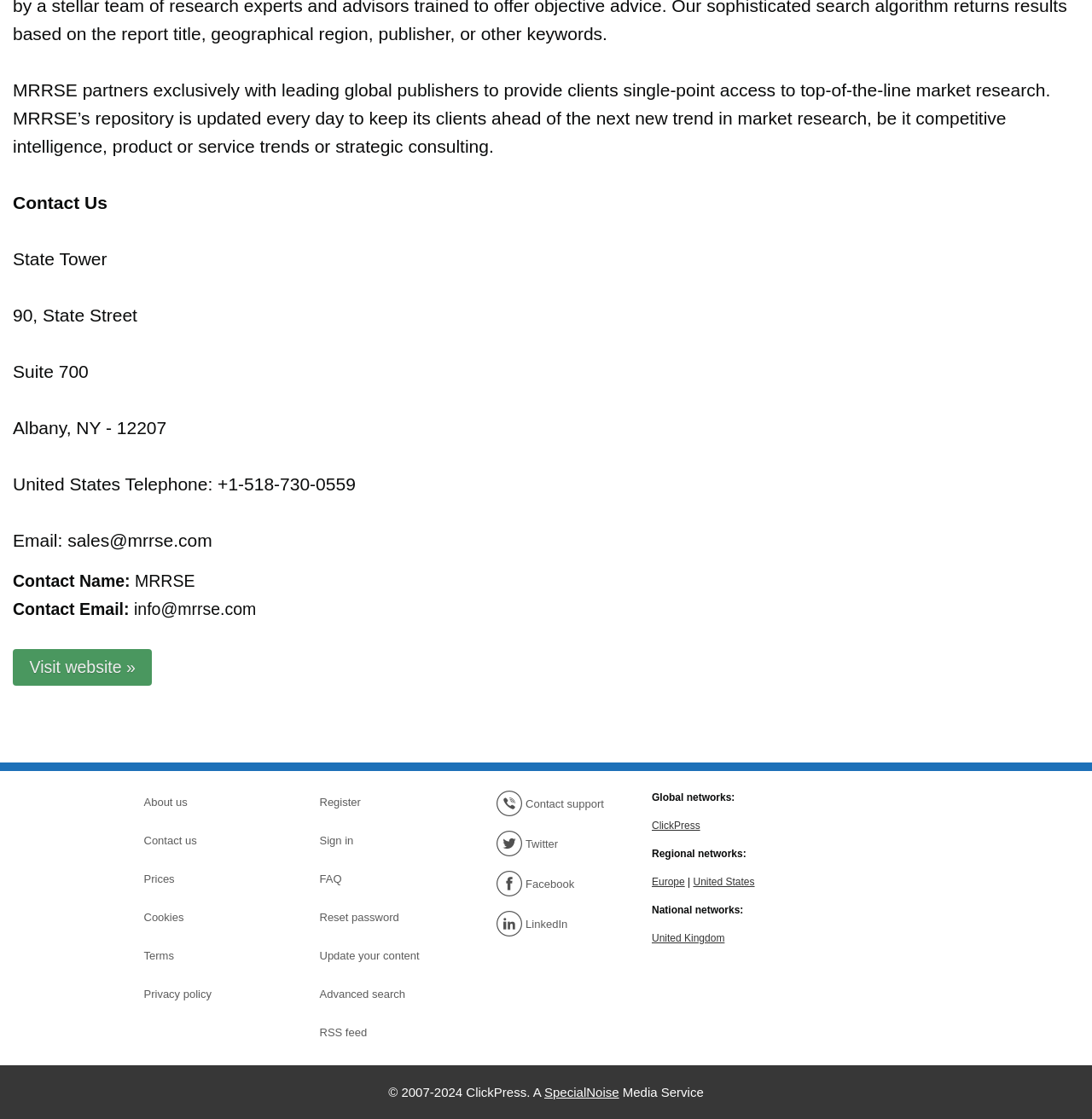Examine the image carefully and respond to the question with a detailed answer: 
What is the location of the company?

The location of the company is mentioned in the StaticText element with the text 'Albany, NY - 12207' which is part of the company's address.